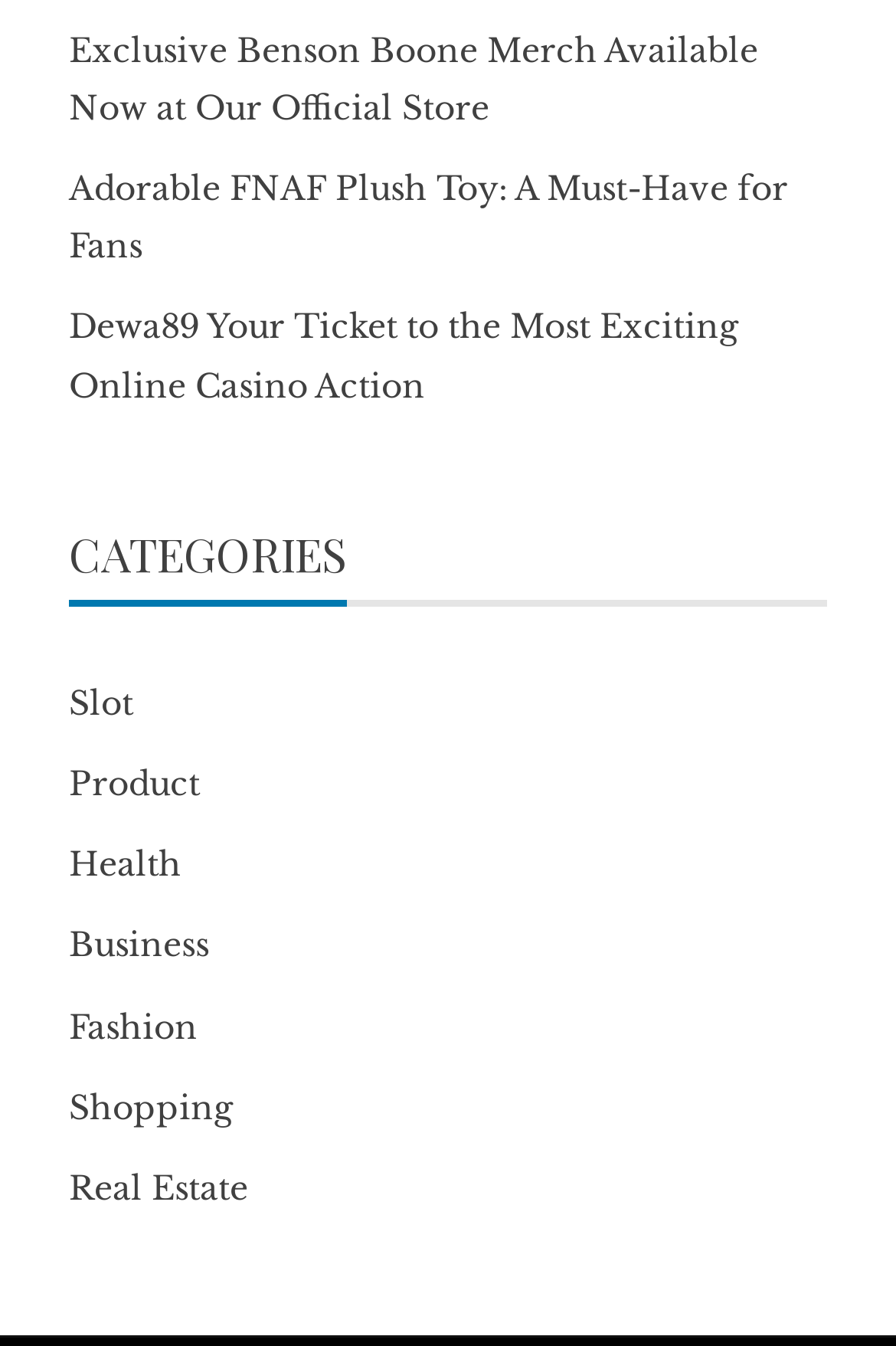Answer the question below in one word or phrase:
What is the purpose of the webpage?

E-commerce or online shopping